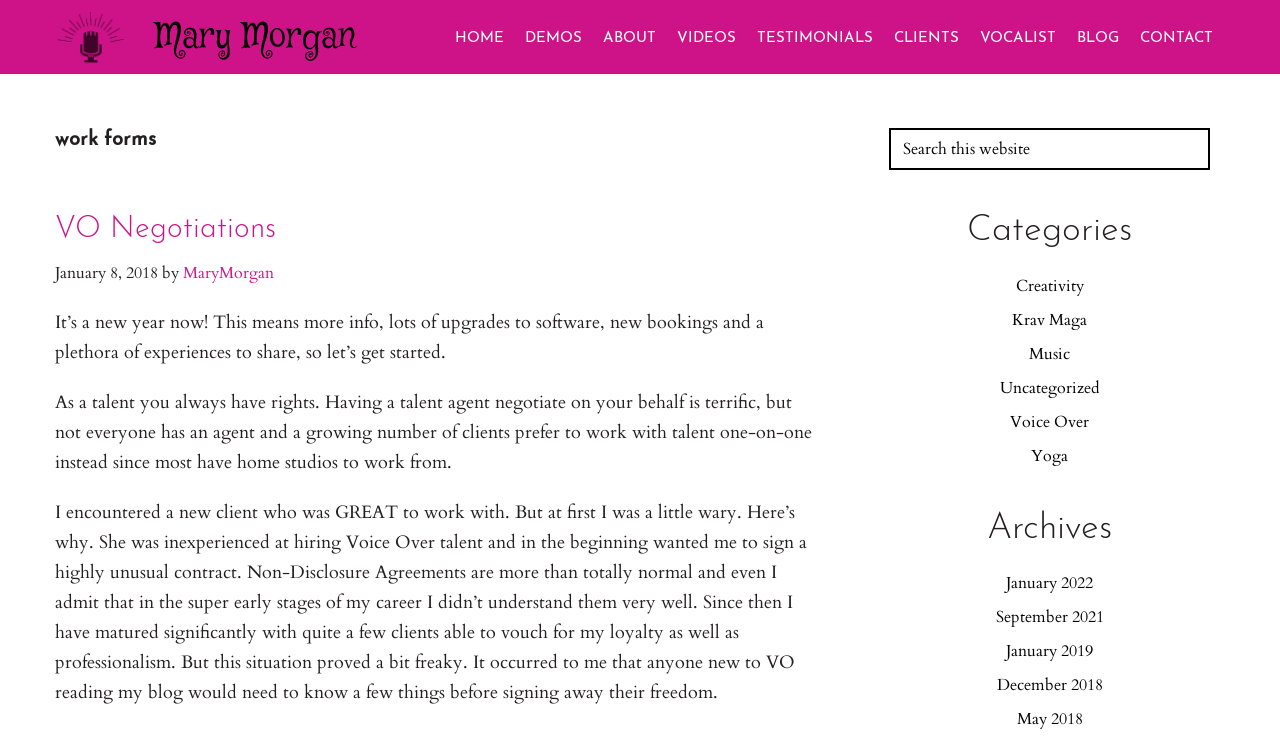Show the bounding box coordinates for the HTML element described as: "December 2018".

[0.779, 0.907, 0.861, 0.936]